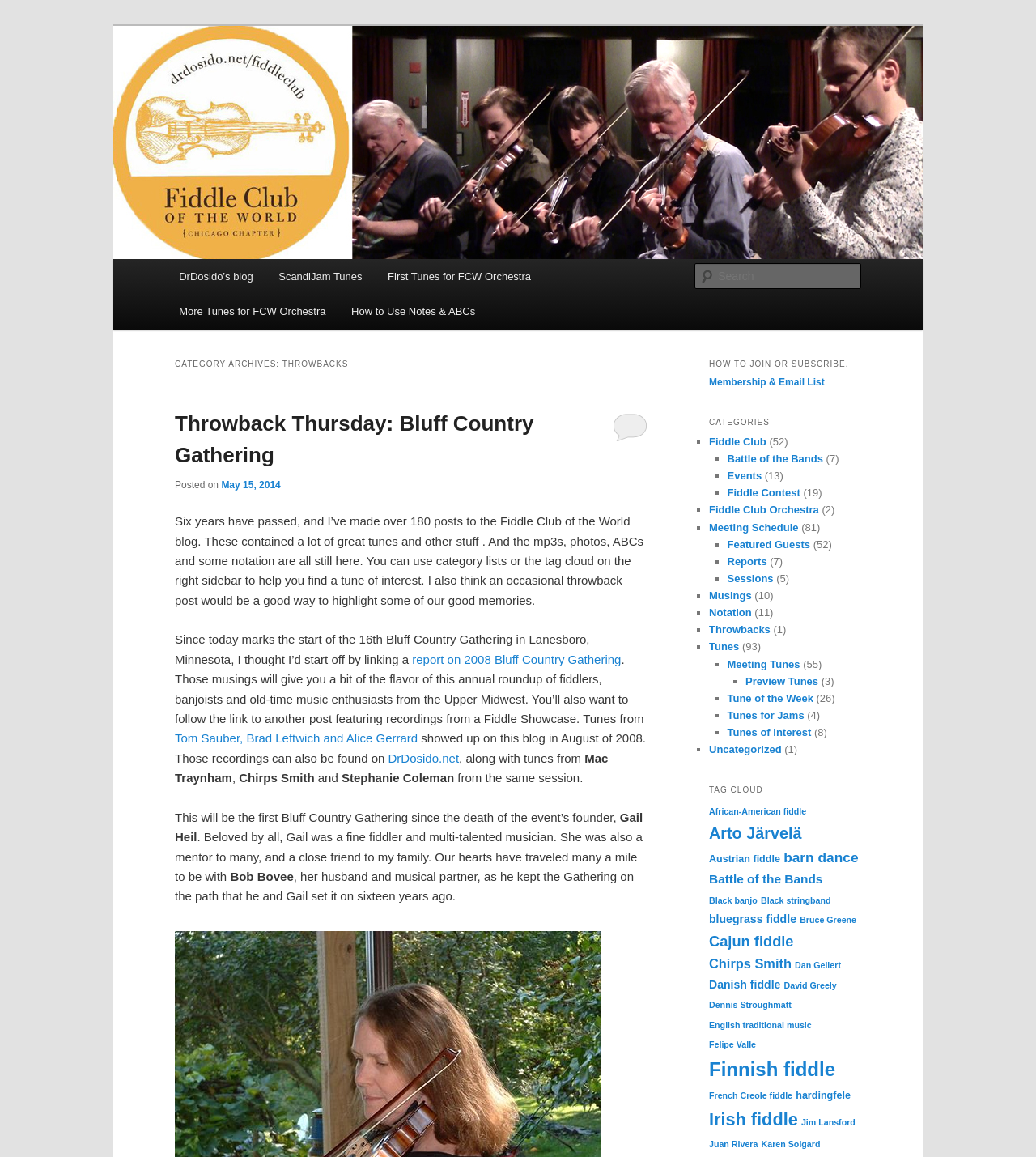Please answer the following question using a single word or phrase: 
What is the purpose of the search box?

To search the website